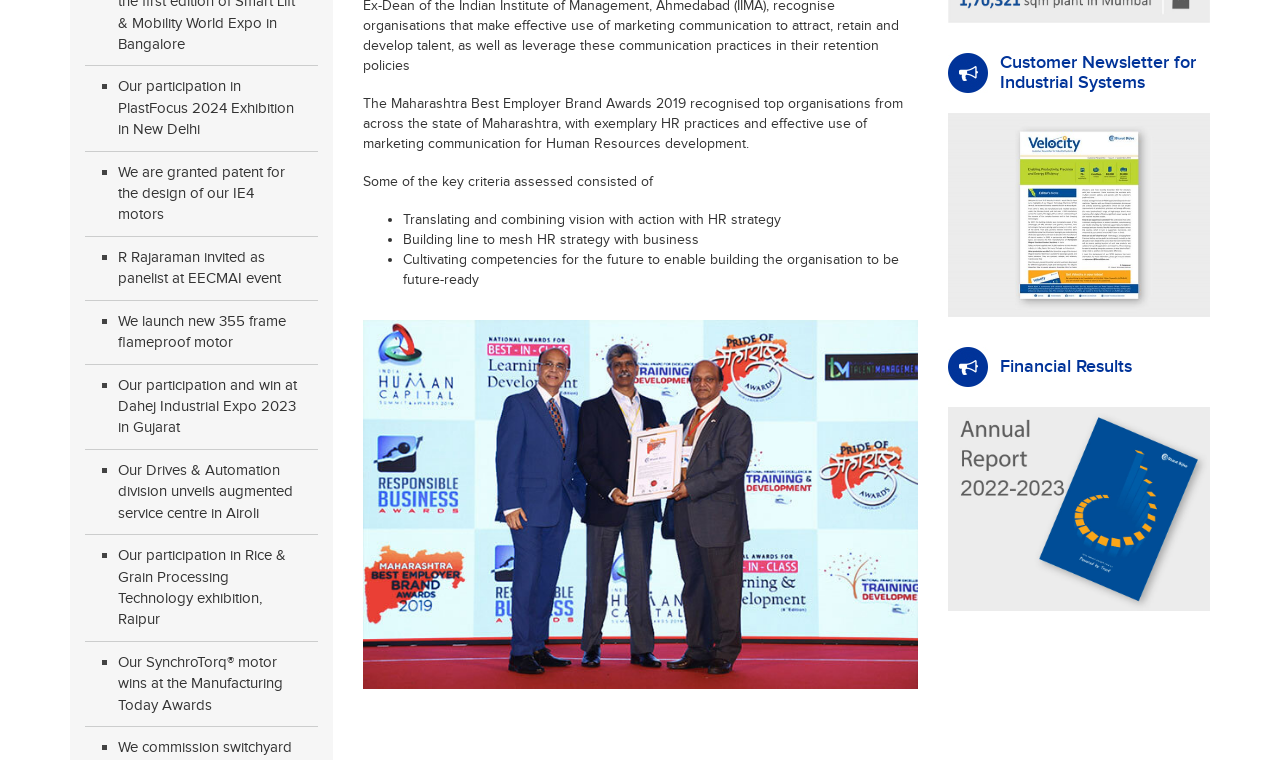Determine the bounding box coordinates of the UI element described below. Use the format (top-left x, top-left y, bottom-right x, bottom-right y) with floating point numbers between 0 and 1: title="BharatBijlee_AR_2017-18.pdf"

[0.74, 0.659, 0.945, 0.68]